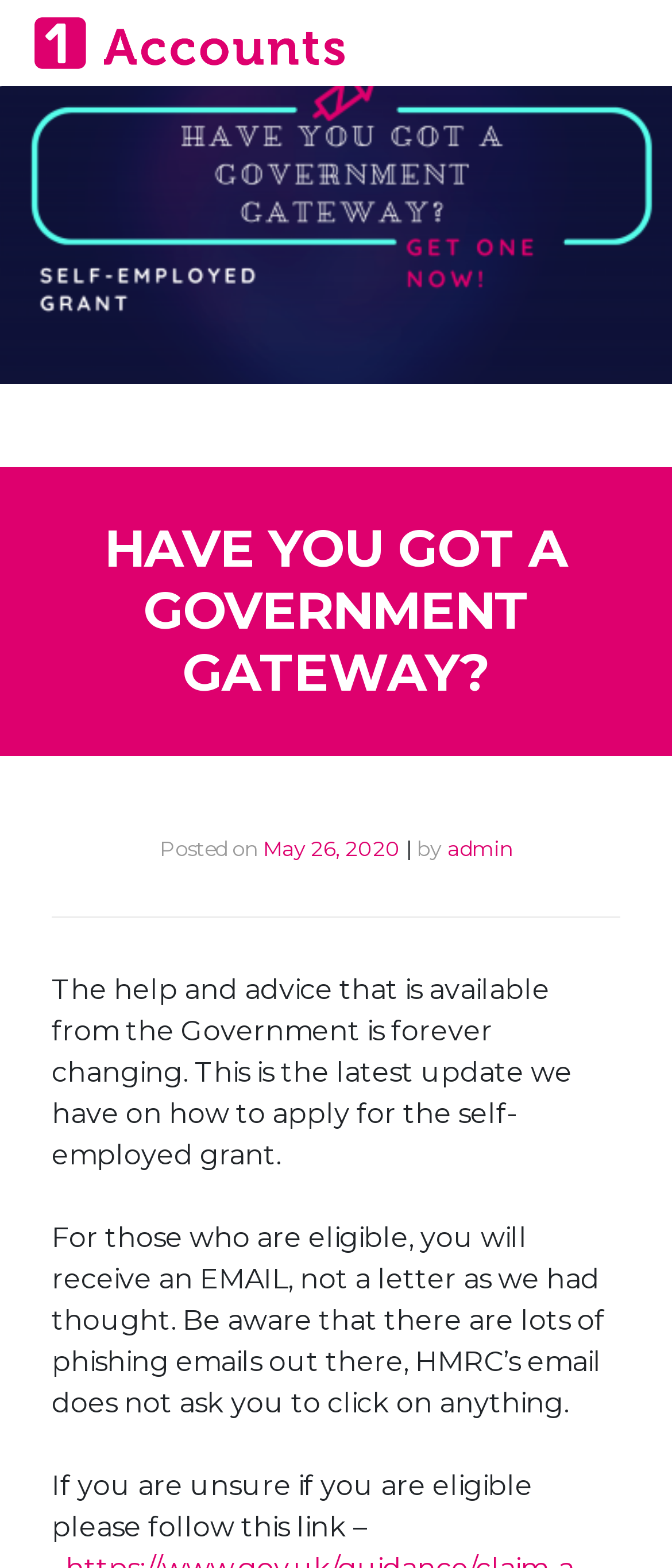Find the bounding box coordinates for the UI element that matches this description: "Financials".

None